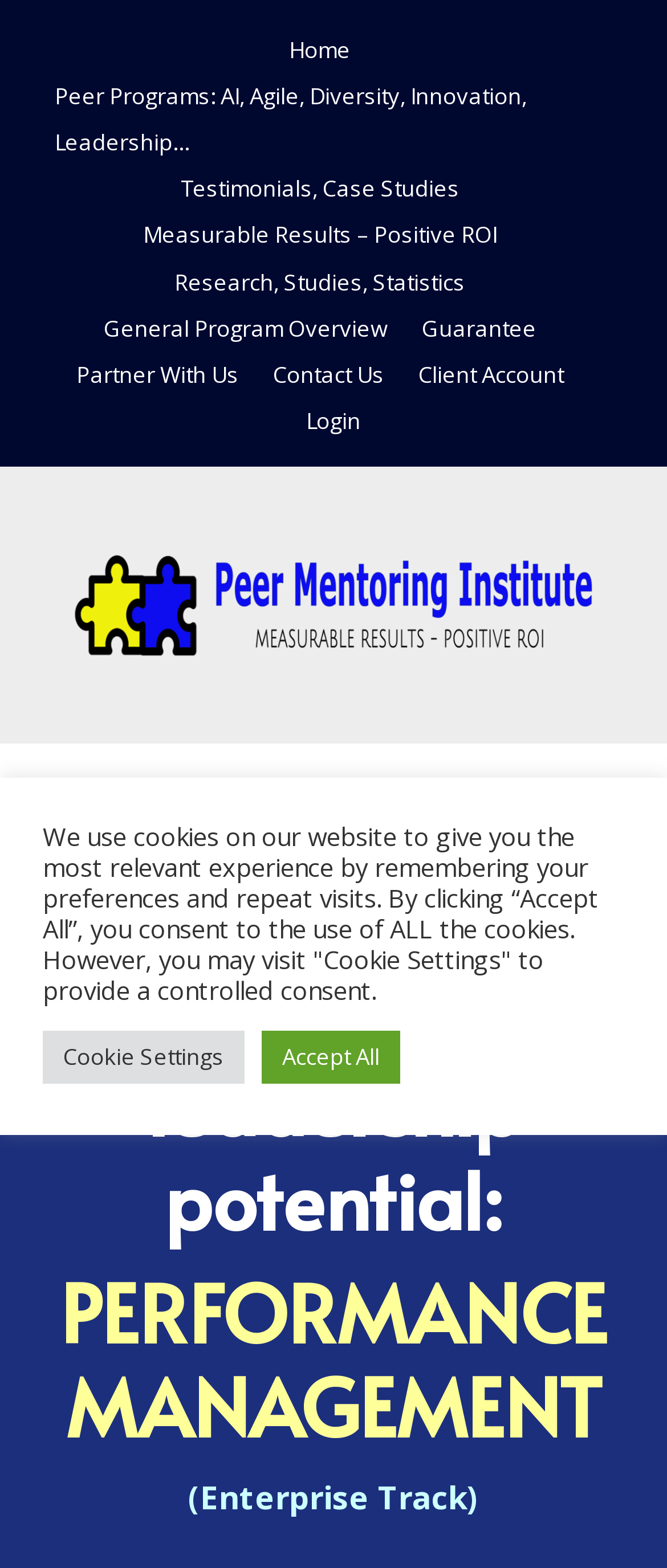Please identify the bounding box coordinates for the region that you need to click to follow this instruction: "view 'Are You Waiting for the Easy Bus?' article".

None